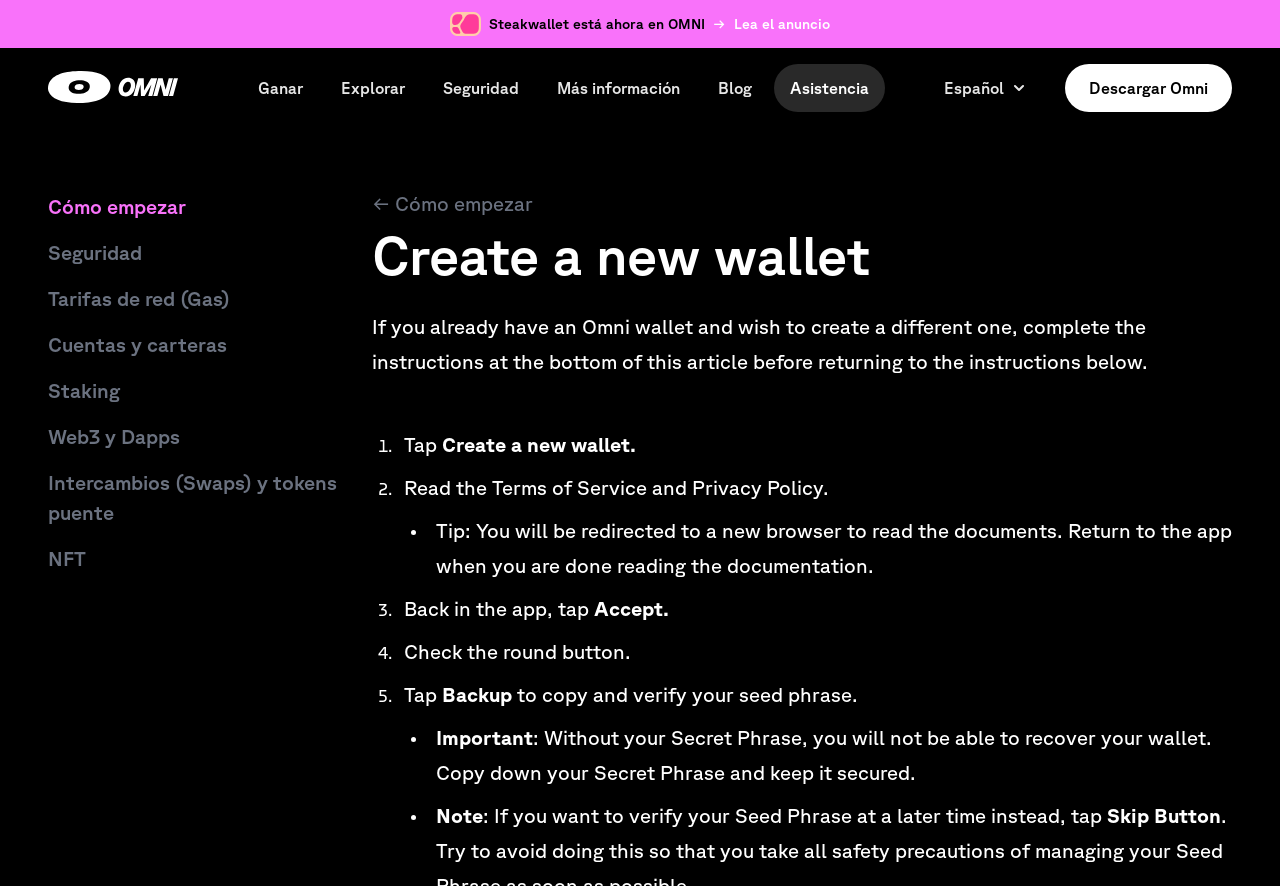Using the given element description, provide the bounding box coordinates (top-left x, top-left y, bottom-right x, bottom-right y) for the corresponding UI element in the screenshot: Descargar Omni

[0.832, 0.072, 0.962, 0.126]